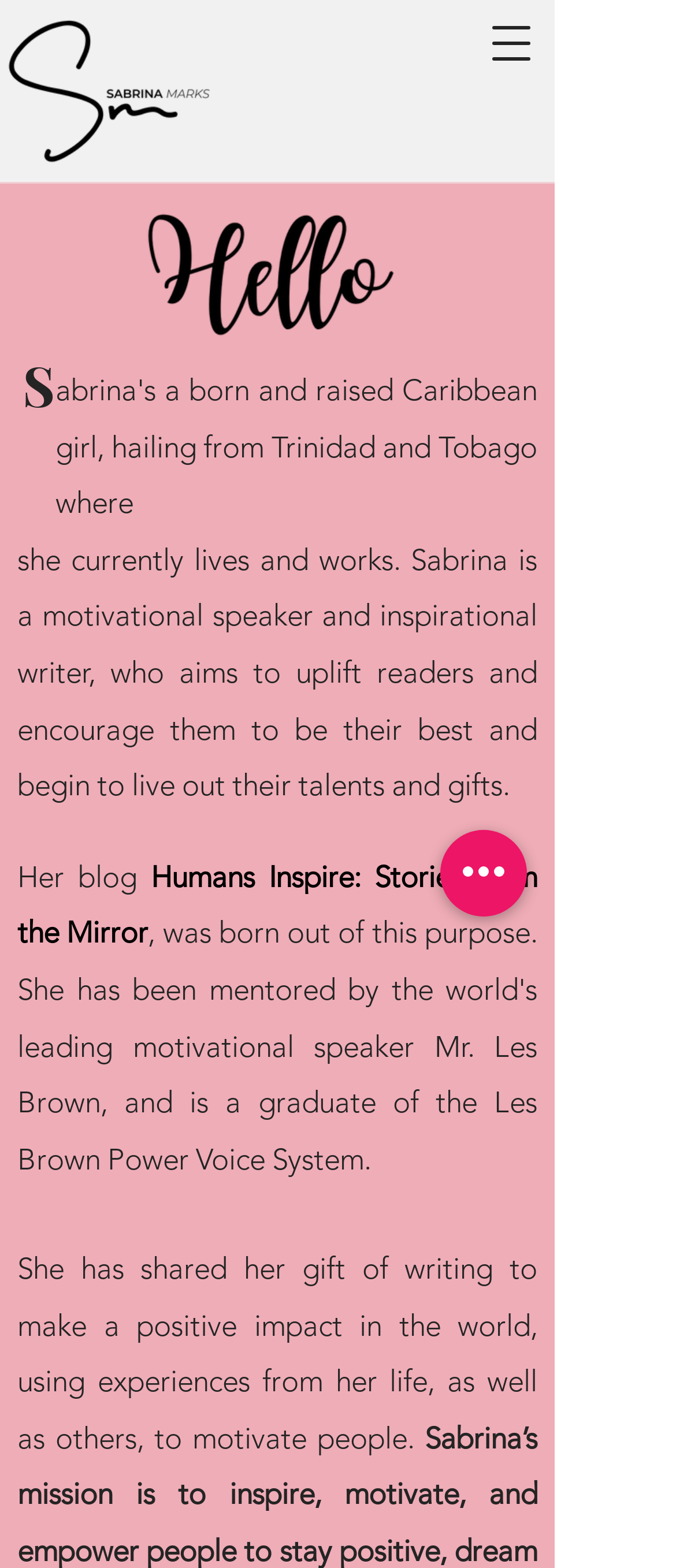How many buttons are on the webpage? Please answer the question using a single word or phrase based on the image.

2